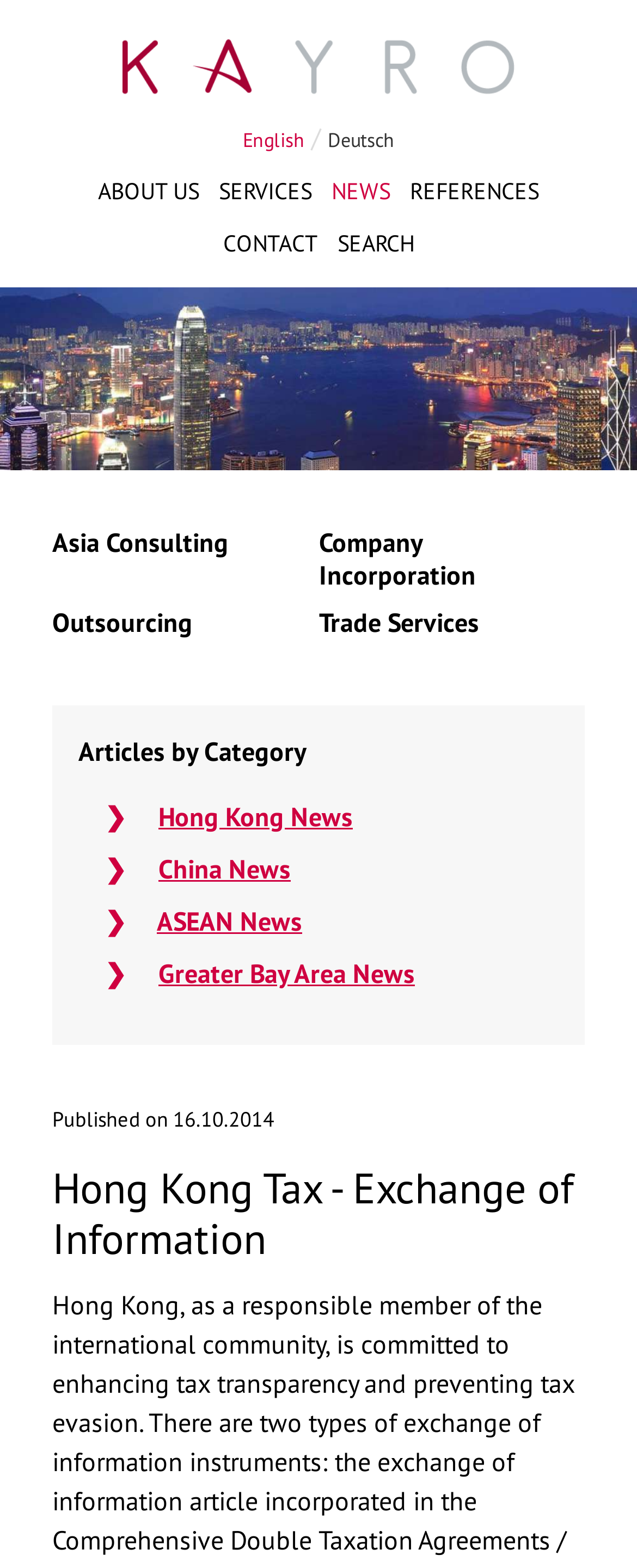Based on what you see in the screenshot, provide a thorough answer to this question: What services does the company provide?

The company provides various services, including 'Asia Consulting', 'Company Incorporation', 'Outsourcing', and 'Trade Services', which are listed below the image of the Hong Kong skyline.